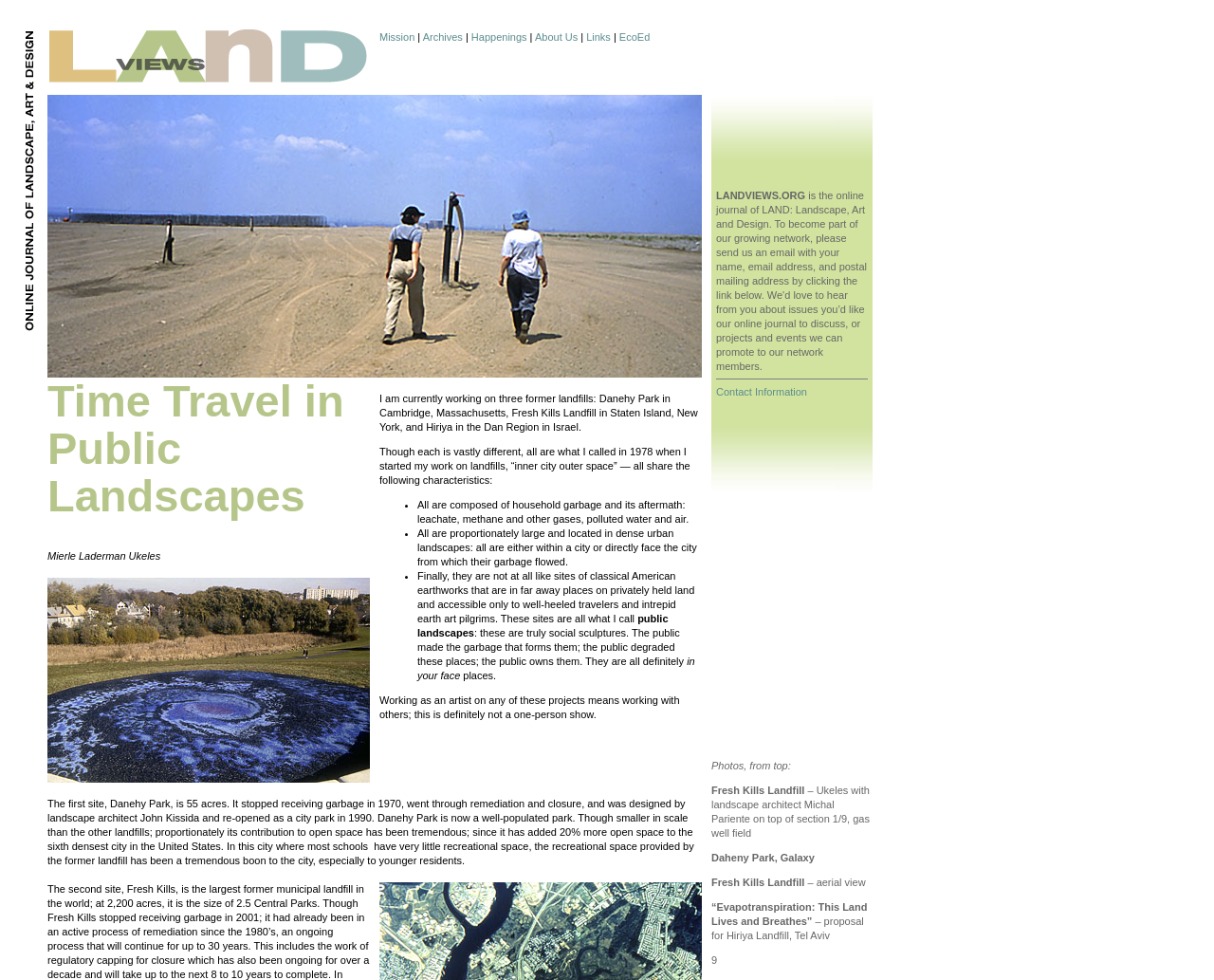Look at the image and give a detailed response to the following question: How many links are there in the top navigation bar?

The top navigation bar contains links to 'Landviews Home', 'Mission', 'Archives', 'Happenings', 'About Us', 'Links', and 'EcoEd', which can be found by examining the link elements with IDs 20, 22, 24, 26, 28, 30, and 32.